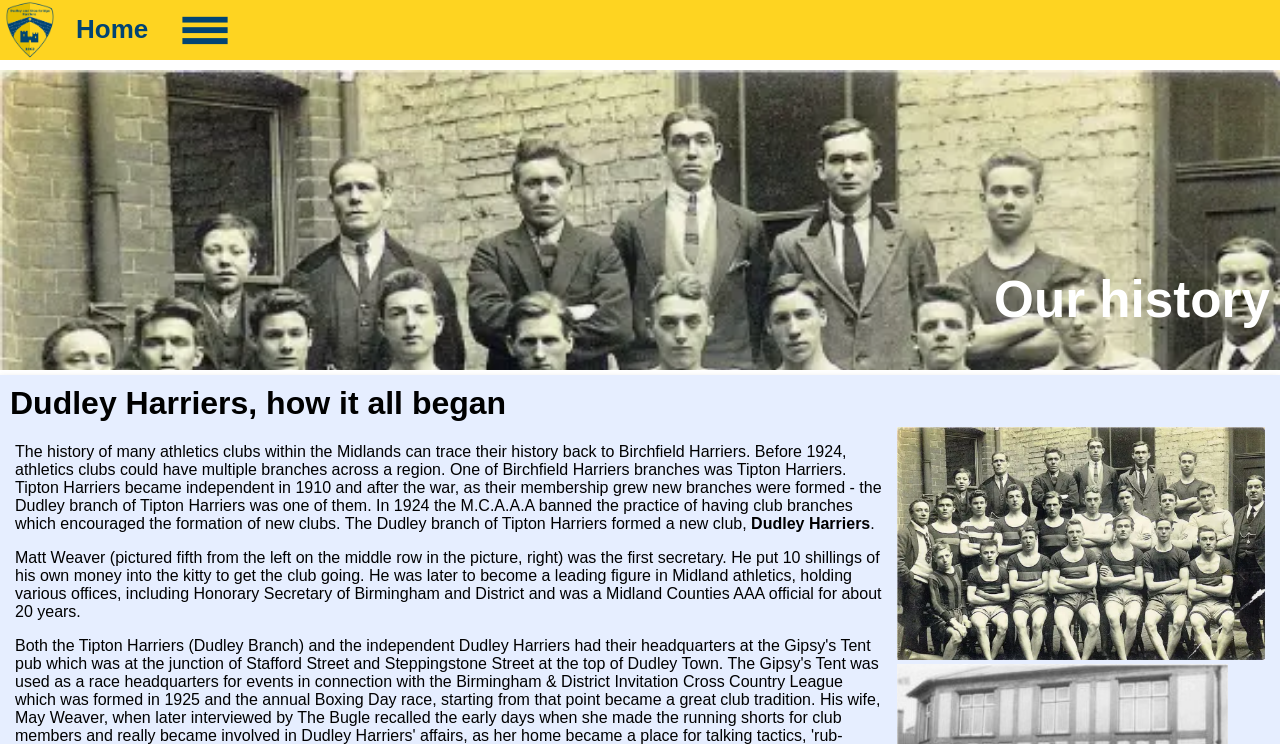Determine the bounding box coordinates for the area that needs to be clicked to fulfill this task: "Click the Home link". The coordinates must be given as four float numbers between 0 and 1, i.e., [left, top, right, bottom].

[0.047, 0.0, 0.128, 0.067]